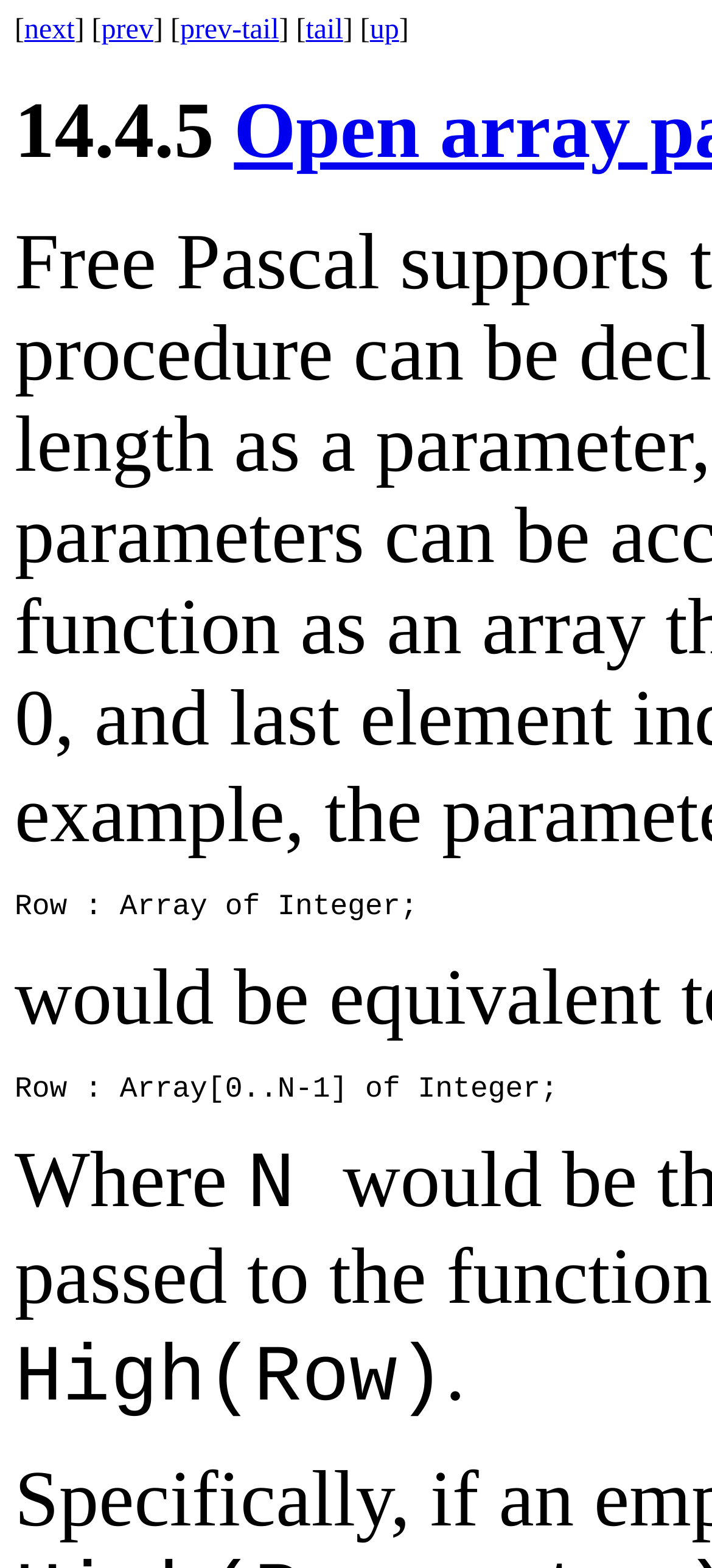What is the data type of the array? Refer to the image and provide a one-word or short phrase answer.

Array of Integer